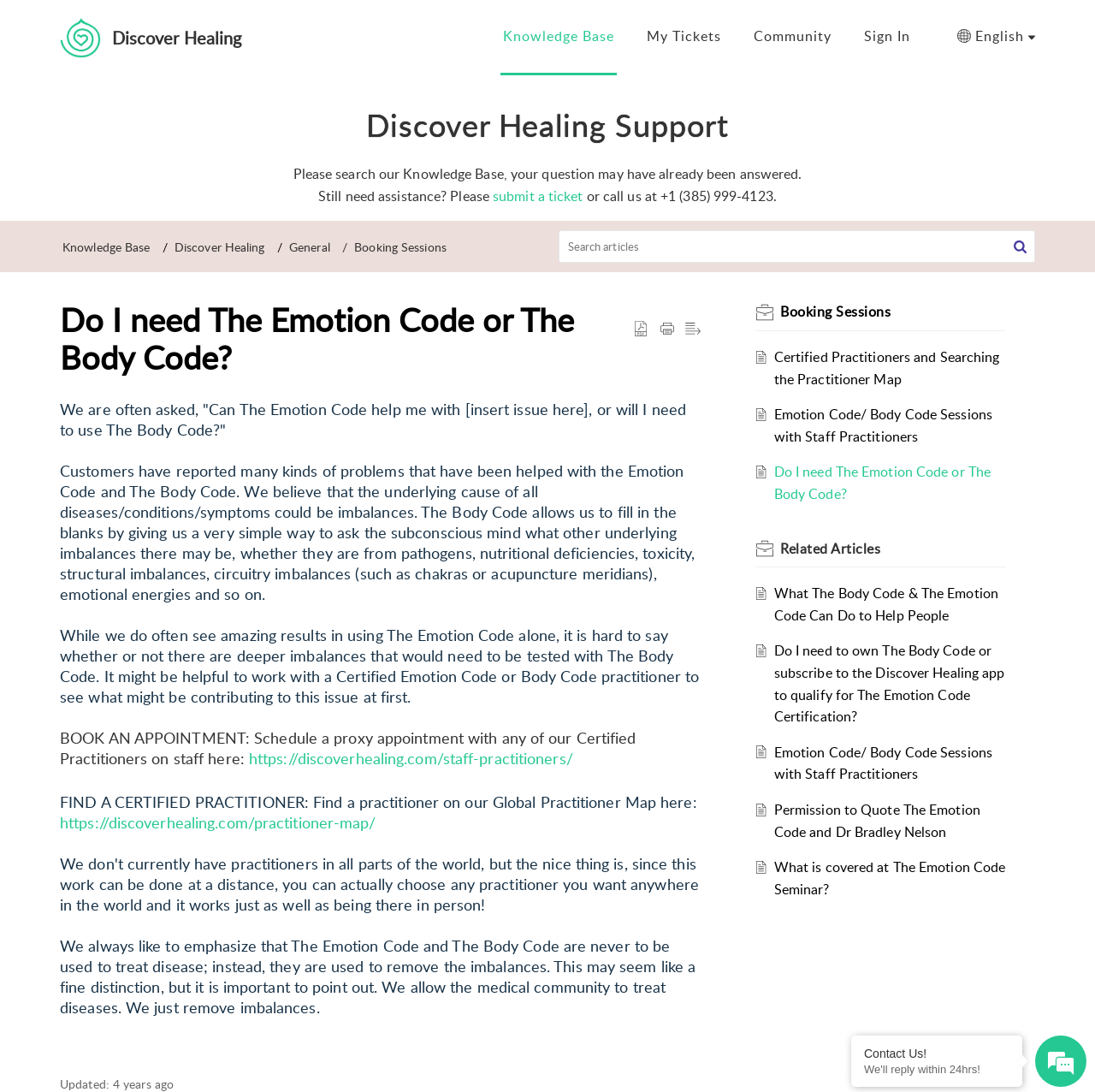Using the provided element description "https://discoverhealing.com/staff-practitioners/", determine the bounding box coordinates of the UI element.

[0.227, 0.689, 0.523, 0.703]